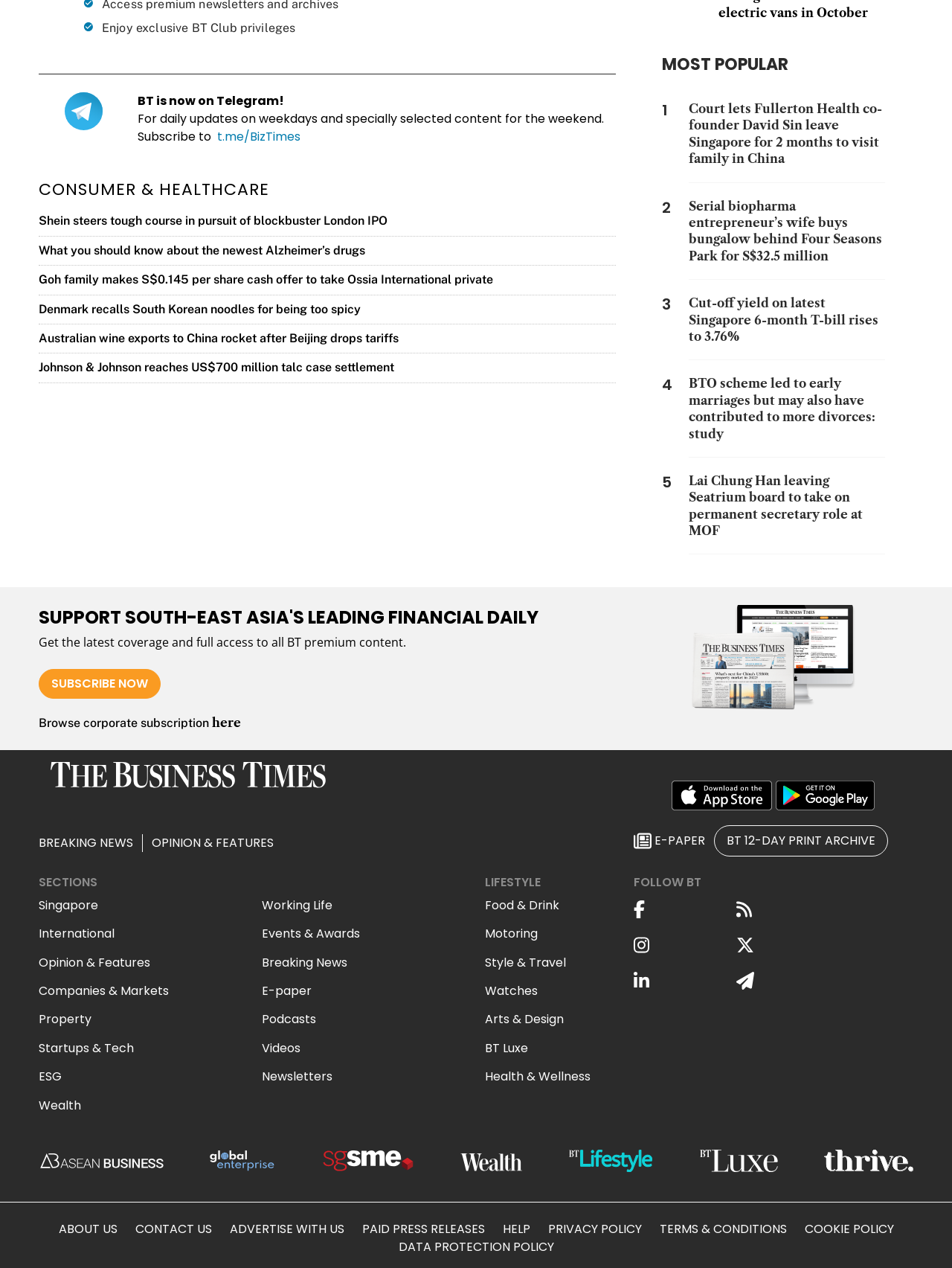Can you provide the bounding box coordinates for the element that should be clicked to implement the instruction: "Follow BT on Facebook"?

[0.666, 0.703, 0.773, 0.731]